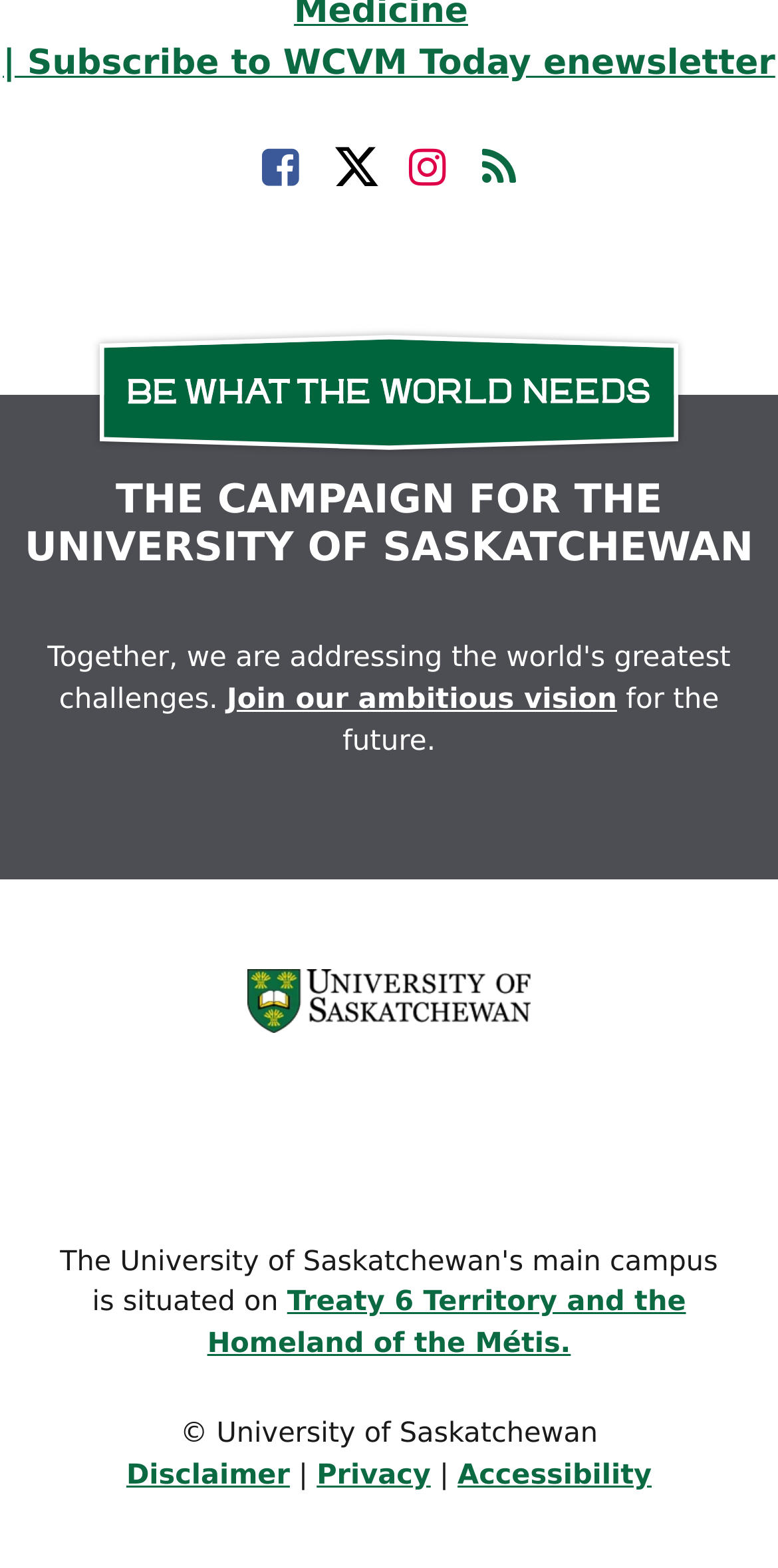Find the bounding box coordinates of the element's region that should be clicked in order to follow the given instruction: "Visit the University of Saskatchewan website". The coordinates should consist of four float numbers between 0 and 1, i.e., [left, top, right, bottom].

[0.318, 0.625, 0.682, 0.65]